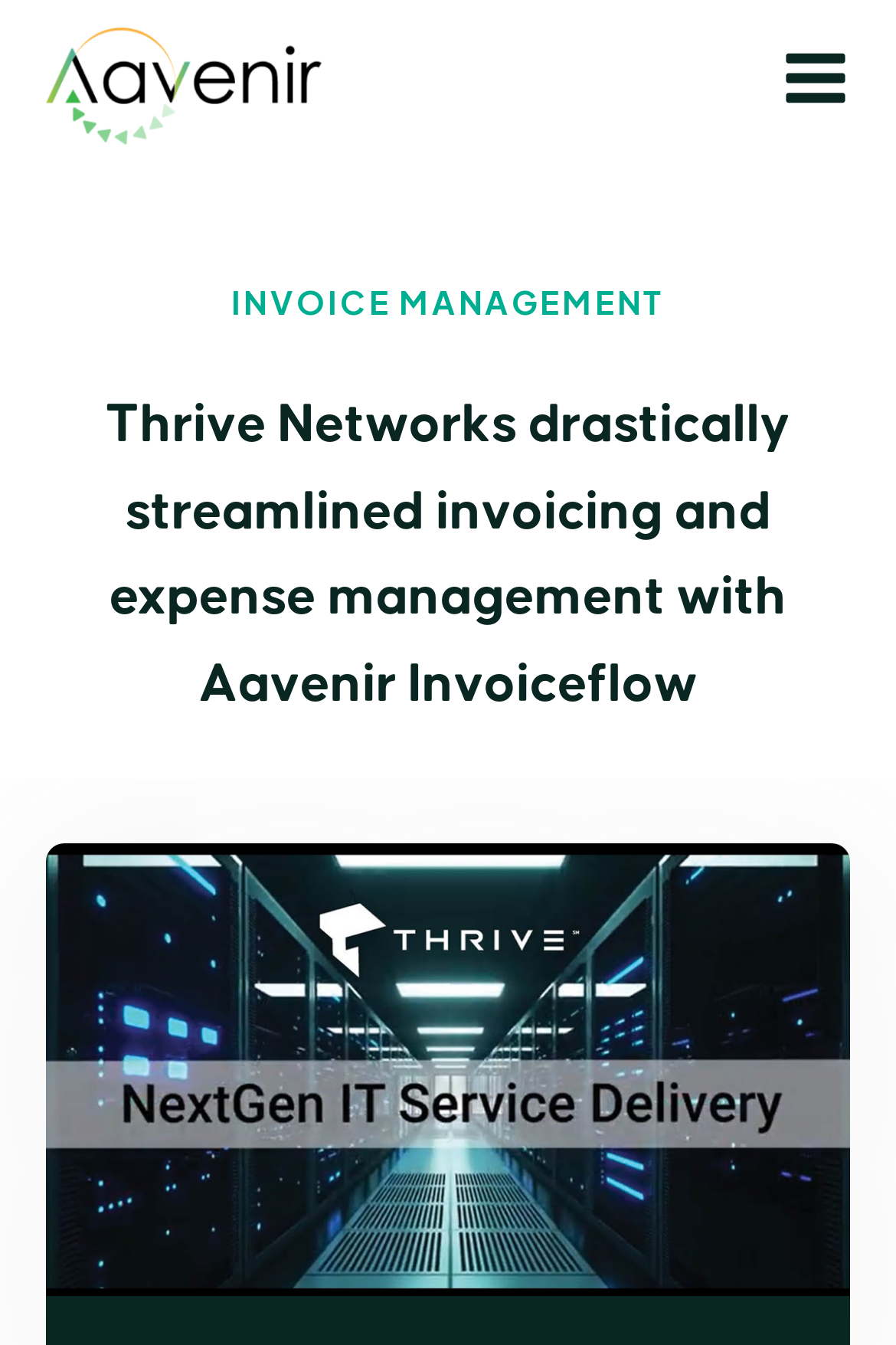Please find the bounding box coordinates for the clickable element needed to perform this instruction: "Read the customer success story of Thrive Networks".

[0.051, 0.286, 0.949, 0.542]